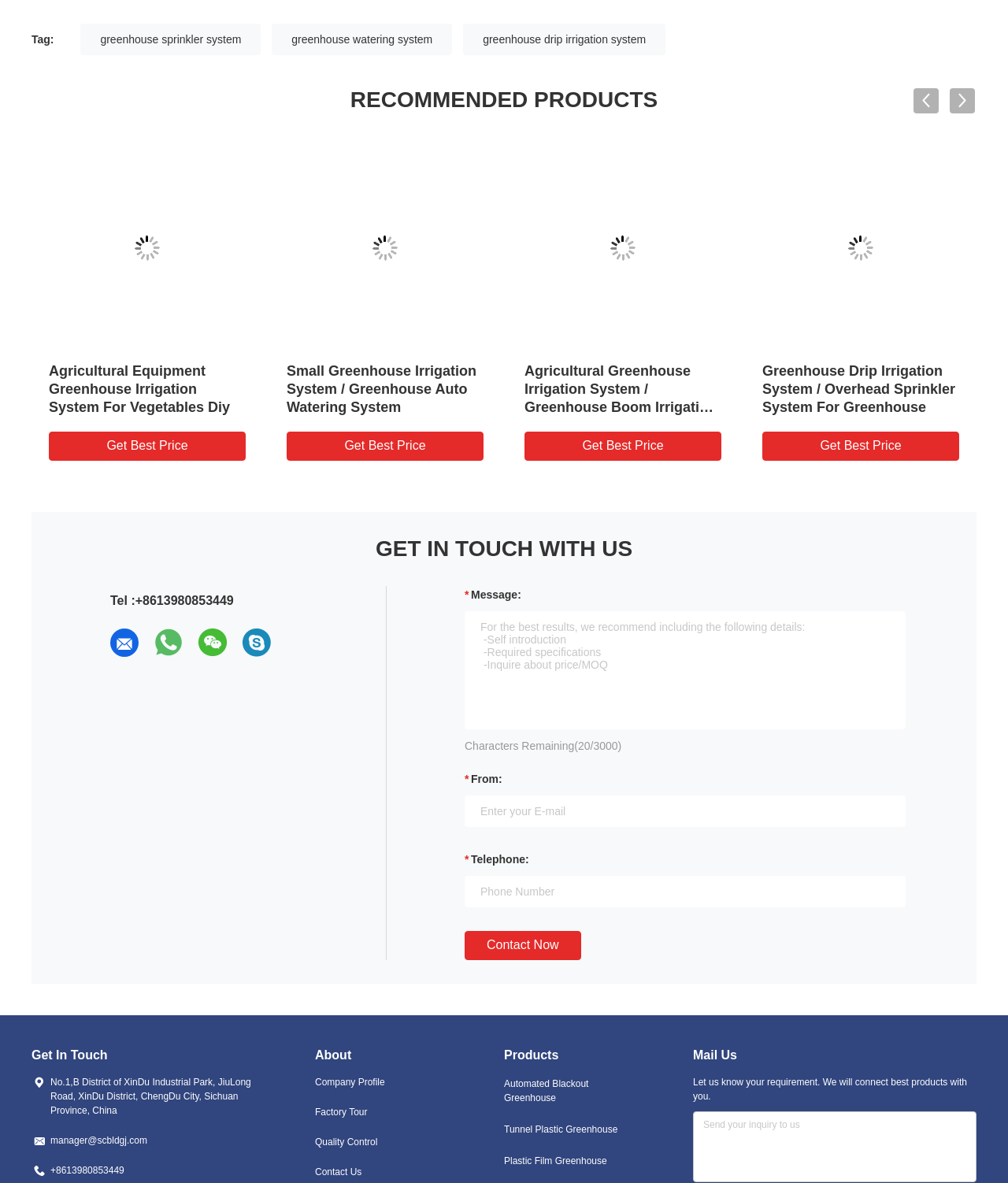Determine the bounding box coordinates of the clickable area required to perform the following instruction: "Click the 'greenhouse sprinkler system' link". The coordinates should be represented as four float numbers between 0 and 1: [left, top, right, bottom].

[0.08, 0.02, 0.259, 0.047]